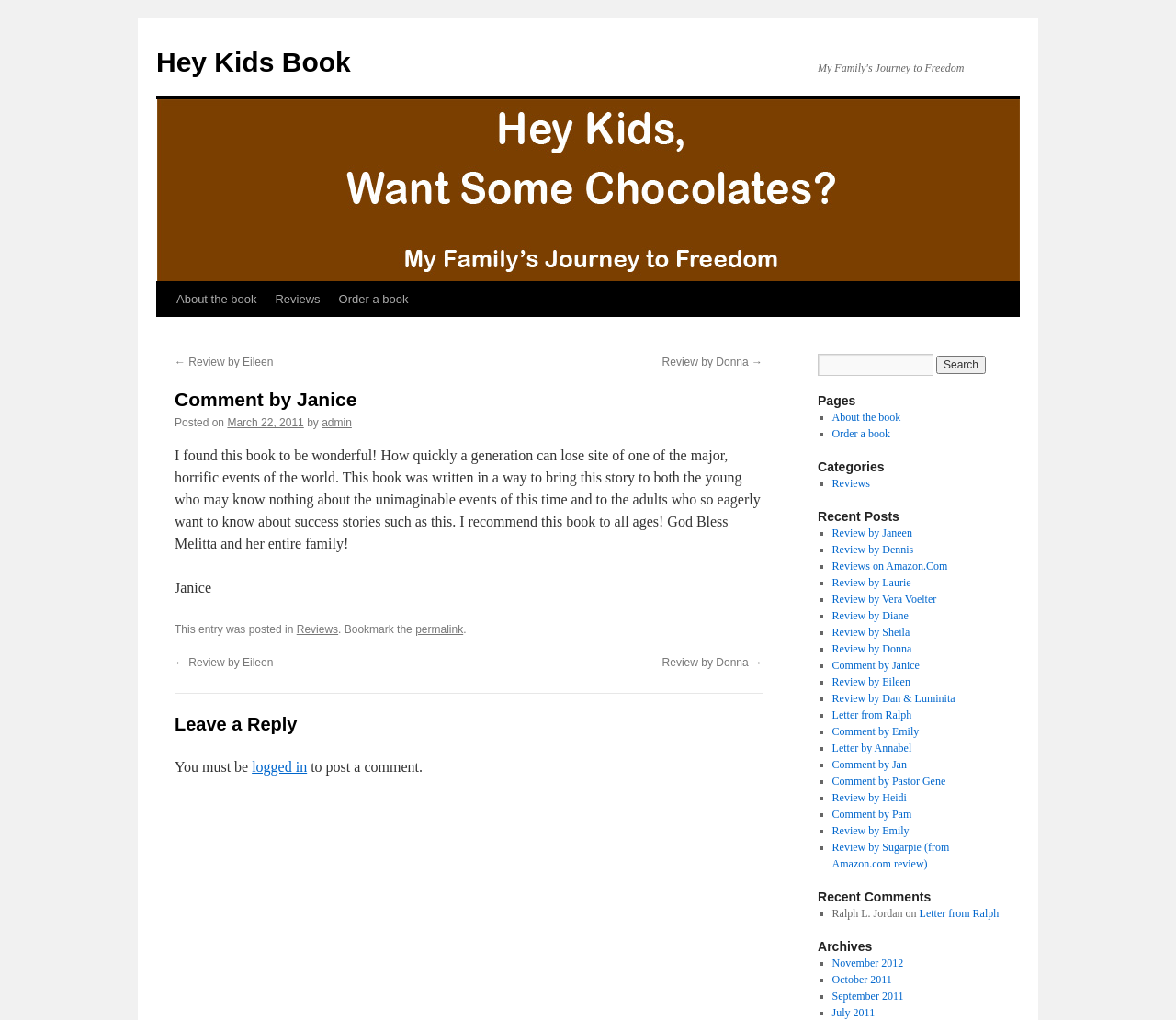Show the bounding box coordinates for the element that needs to be clicked to execute the following instruction: "Copy the citation to clipboard". Provide the coordinates in the form of four float numbers between 0 and 1, i.e., [left, top, right, bottom].

None